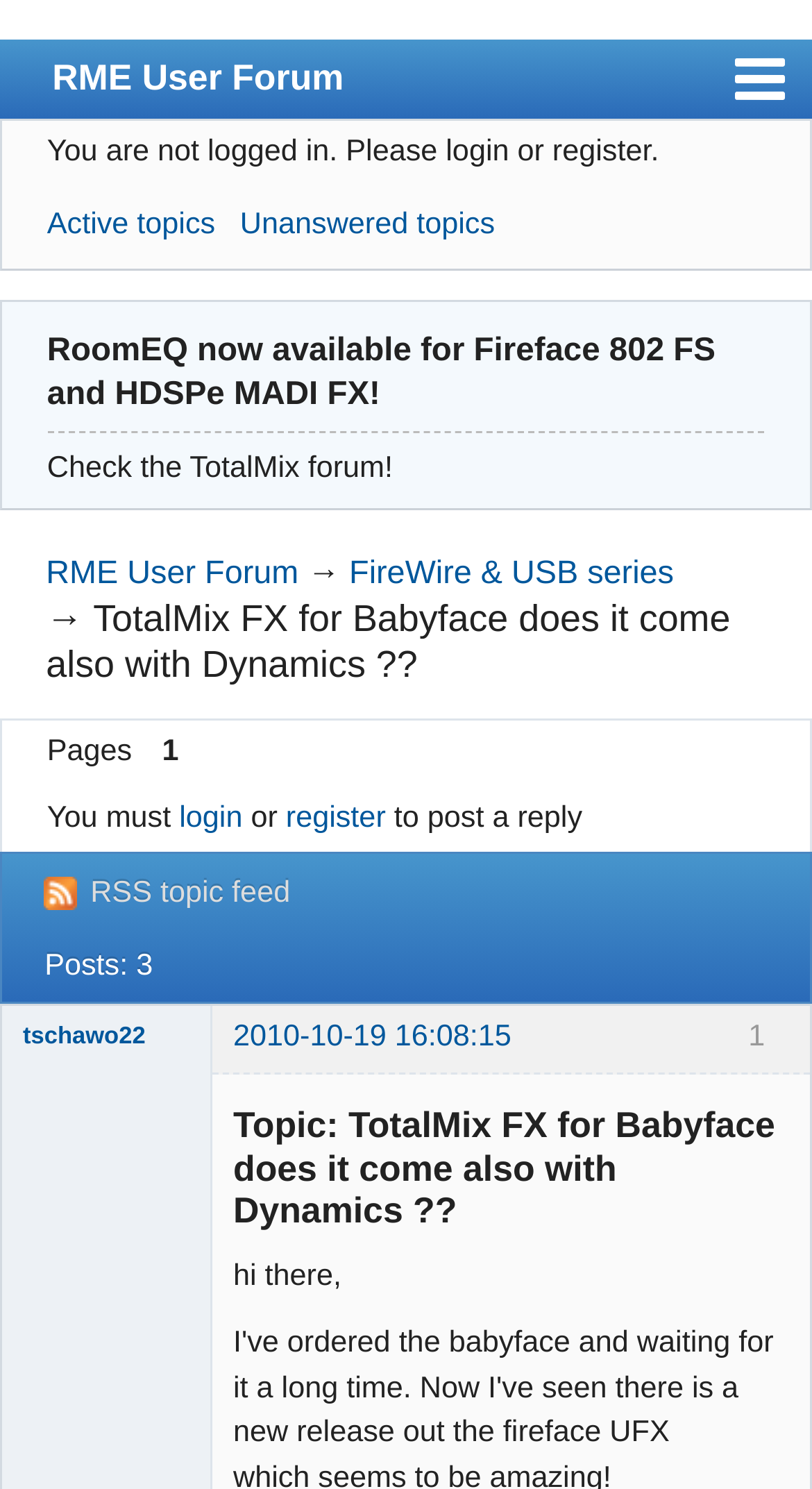Using the information from the screenshot, answer the following question thoroughly:
How many posts are in this topic?

I found the heading element with the text 'Posts: 3' which indicates the number of posts in this topic.